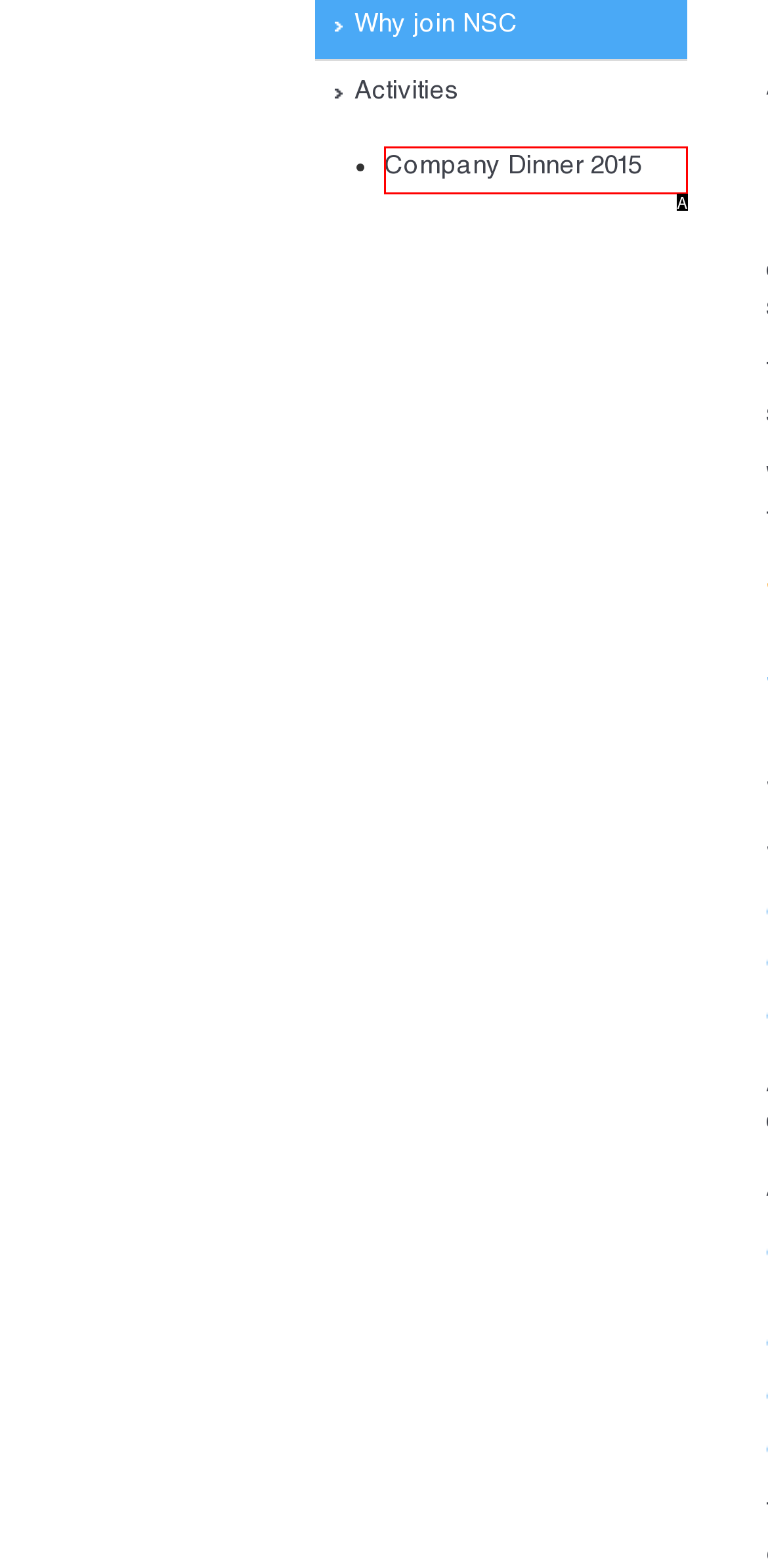Which HTML element fits the description: Company Dinner 2015? Respond with the letter of the appropriate option directly.

A